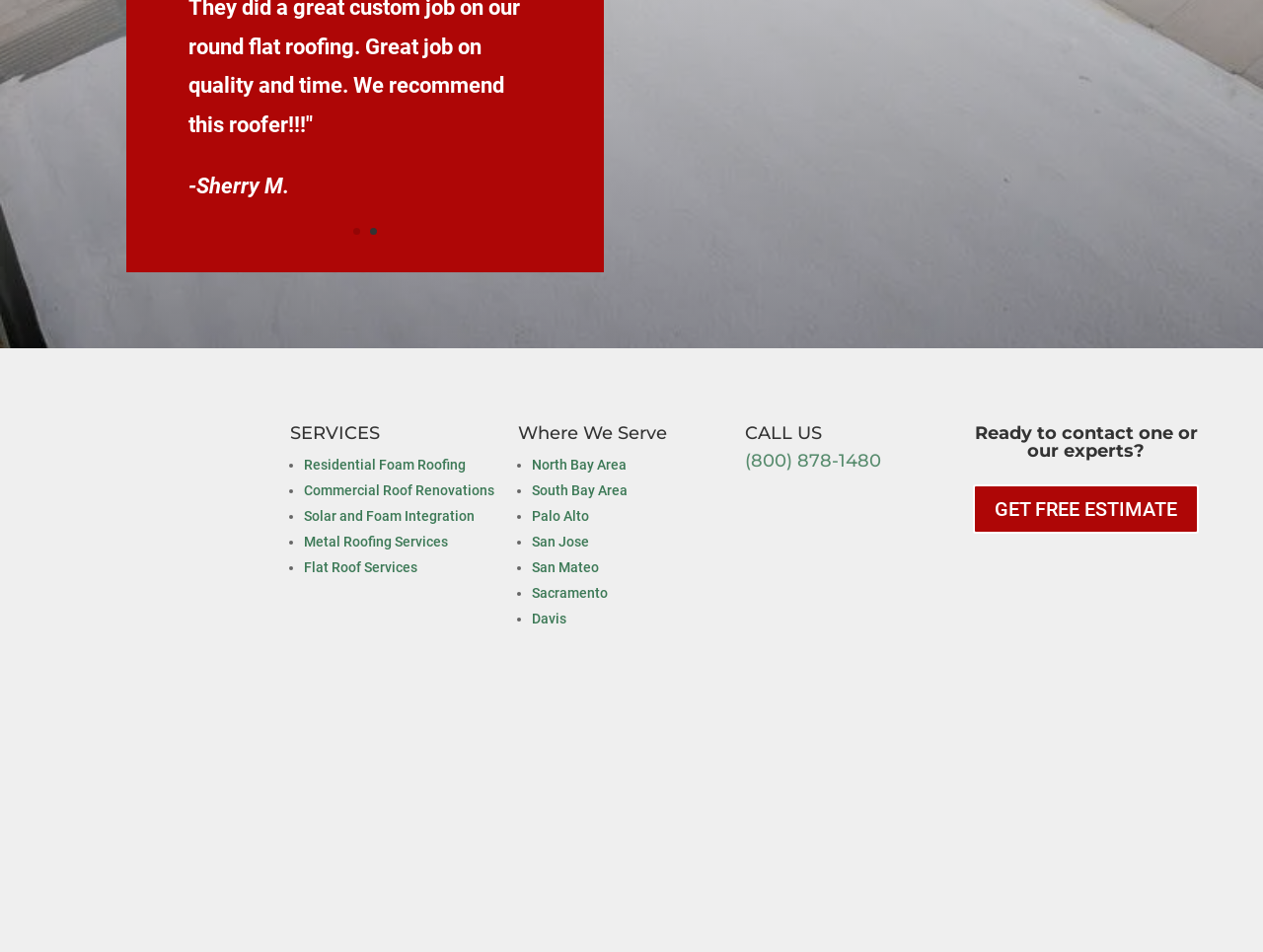Identify the bounding box coordinates necessary to click and complete the given instruction: "Listen to more episodes".

None